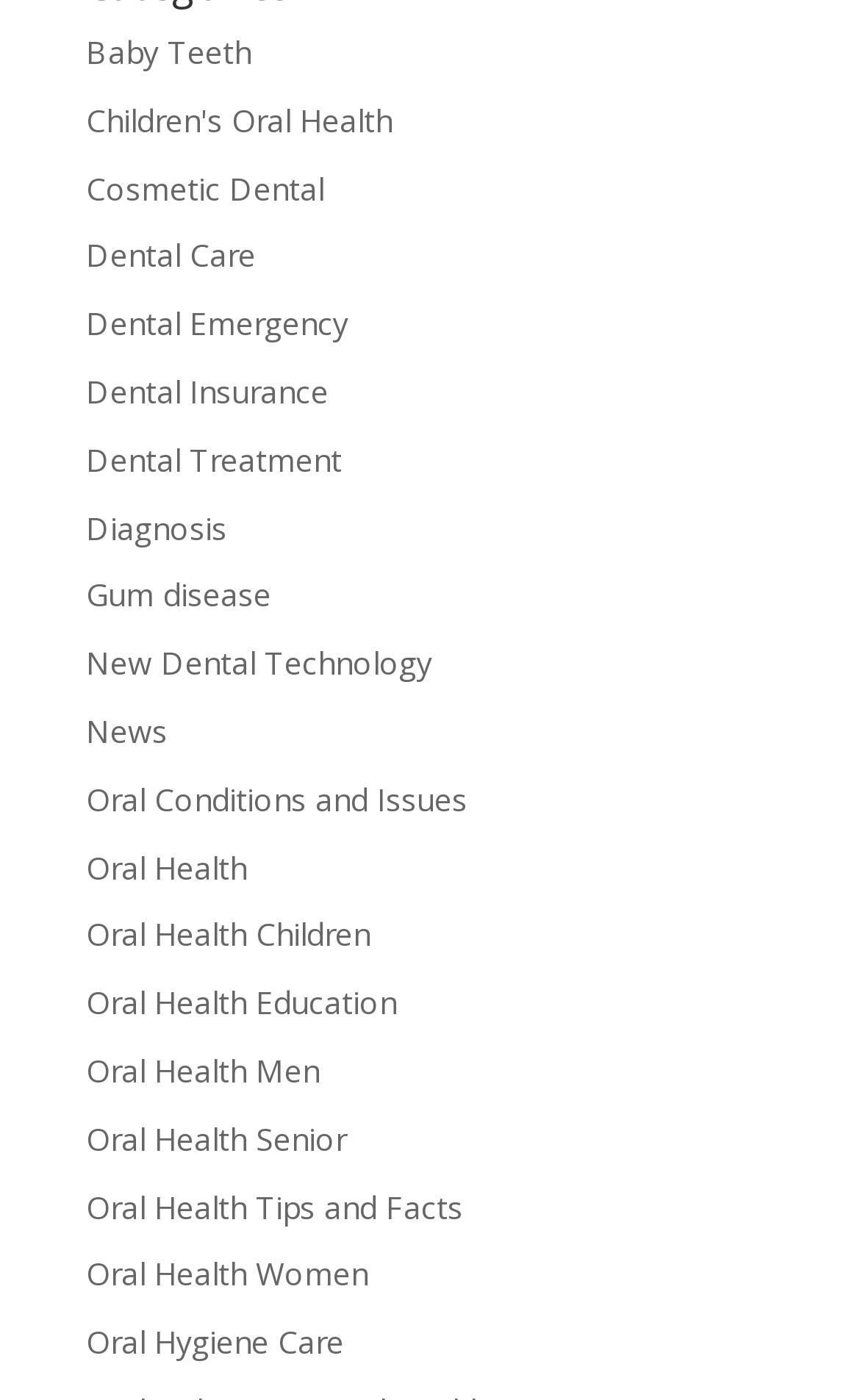Respond to the following query with just one word or a short phrase: 
What is the last link on the webpage?

Oral Hygiene Care